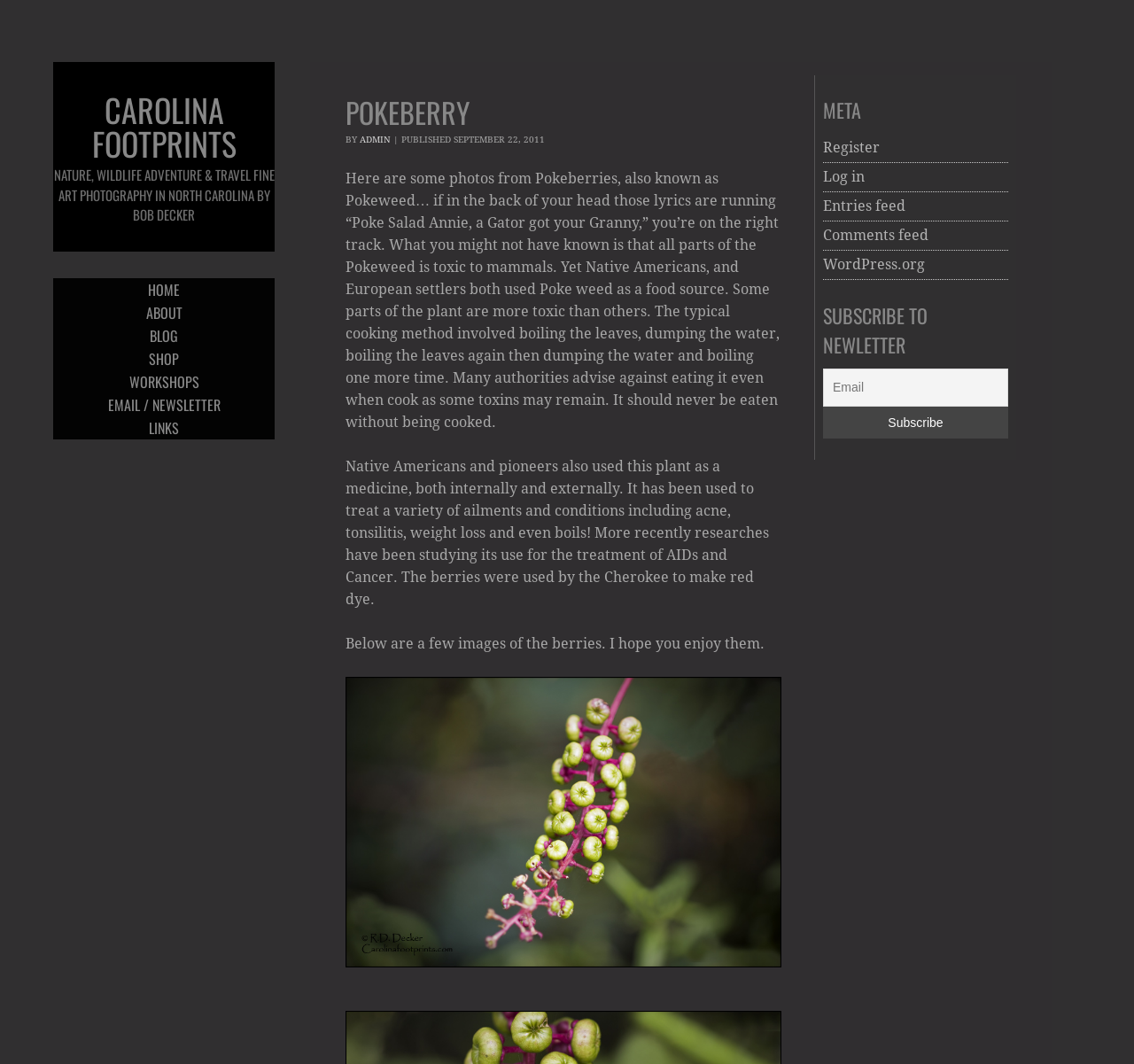Using the format (top-left x, top-left y, bottom-right x, bottom-right y), provide the bounding box coordinates for the described UI element. All values should be floating point numbers between 0 and 1: Email / Newsletter

[0.047, 0.369, 0.242, 0.391]